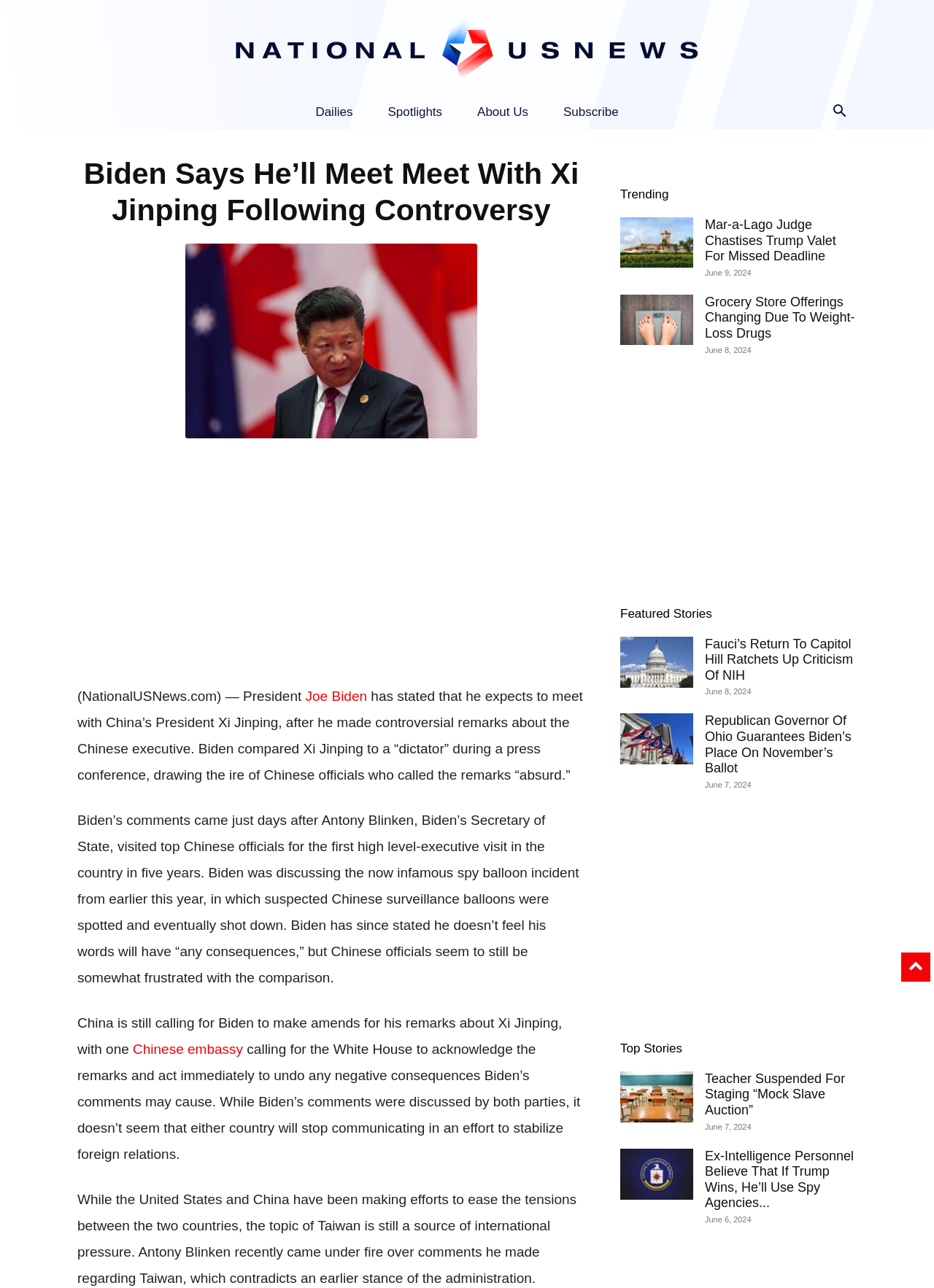Please determine the bounding box coordinates for the element that should be clicked to follow these instructions: "Read the article about Biden meeting with Xi Jinping".

[0.083, 0.121, 0.627, 0.177]